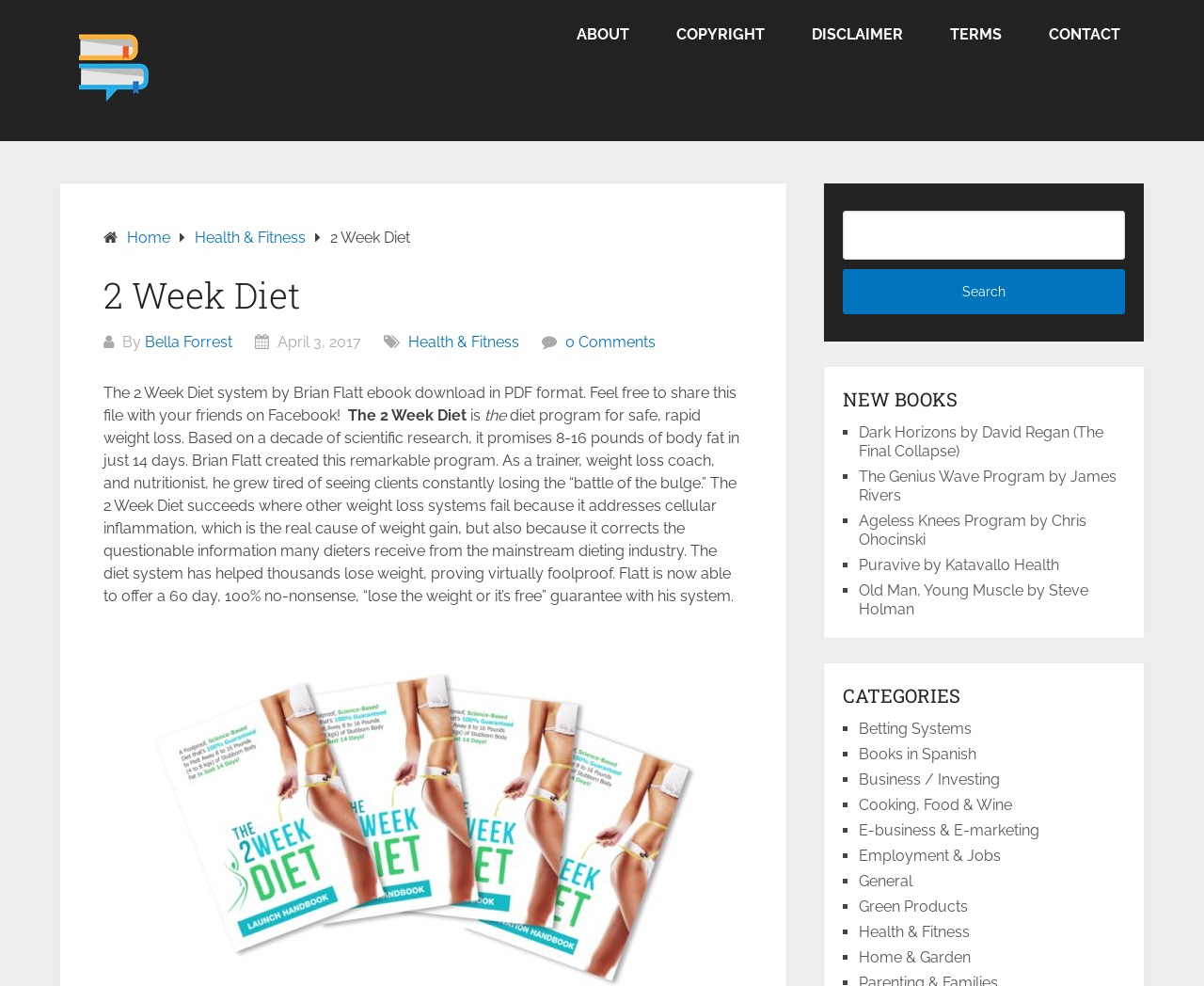Give a detailed account of the webpage.

The webpage is about the 2 Week Diet system by Brian Flatt, an ebook available for download in PDF format. At the top of the page, there is a heading that reads "PDF Book Free Download" with an image and a link to download the ebook. Below this, there are five links to different sections of the website: ABOUT, COPYRIGHT, DISCLAIMER, TERMS, and CONTACT.

On the left side of the page, there is a menu with links to different categories, including Home, Health & Fitness, and others. Below this menu, there is a heading that reads "2 Week Diet" with a description of the diet program, which promises rapid weight loss based on scientific research.

To the right of the description, there is a search box with a button labeled "Search". Below this, there is a heading that reads "NEW BOOKS" with a list of links to different ebooks, including "Dark Horizons by David Regan", "The Genius Wave Program by James Rivers", and others.

Further down the page, there is a heading that reads "CATEGORIES" with a list of links to different categories, including Betting Systems, Books in Spanish, Business / Investing, and others.